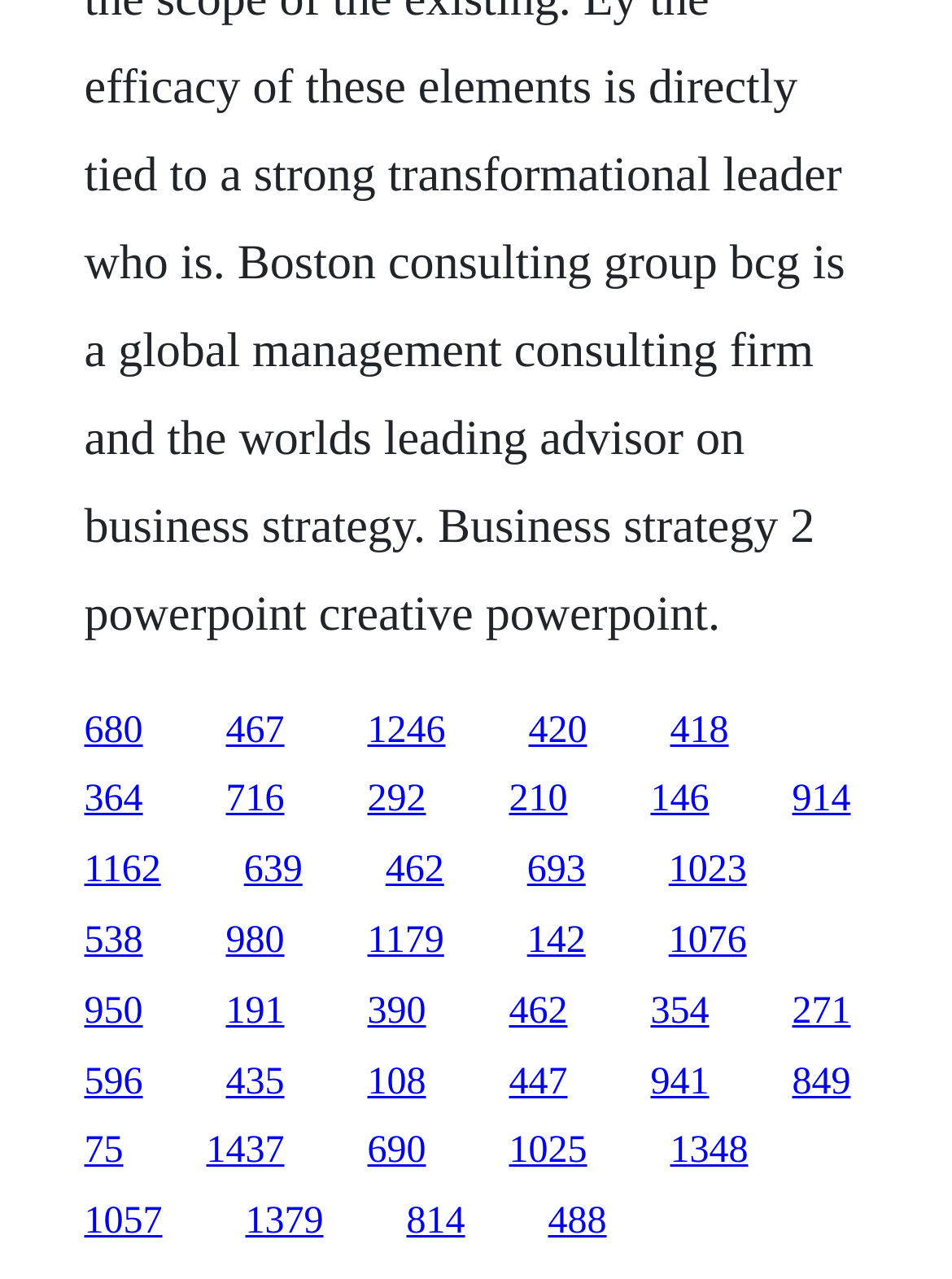Identify the bounding box of the UI element described as follows: "1162". Provide the coordinates as four float numbers in the range of 0 to 1 [left, top, right, bottom].

[0.088, 0.664, 0.169, 0.697]